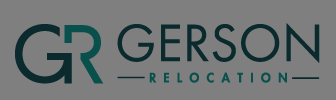What is the purpose of the logo?
Please ensure your answer to the question is detailed and covers all necessary aspects.

The logo of Gerson Relocation is a key visual element for their branding, particularly at events such as the 'Mastering Global Mobility' workshop, where it helps to establish the company's identity and promote their services.